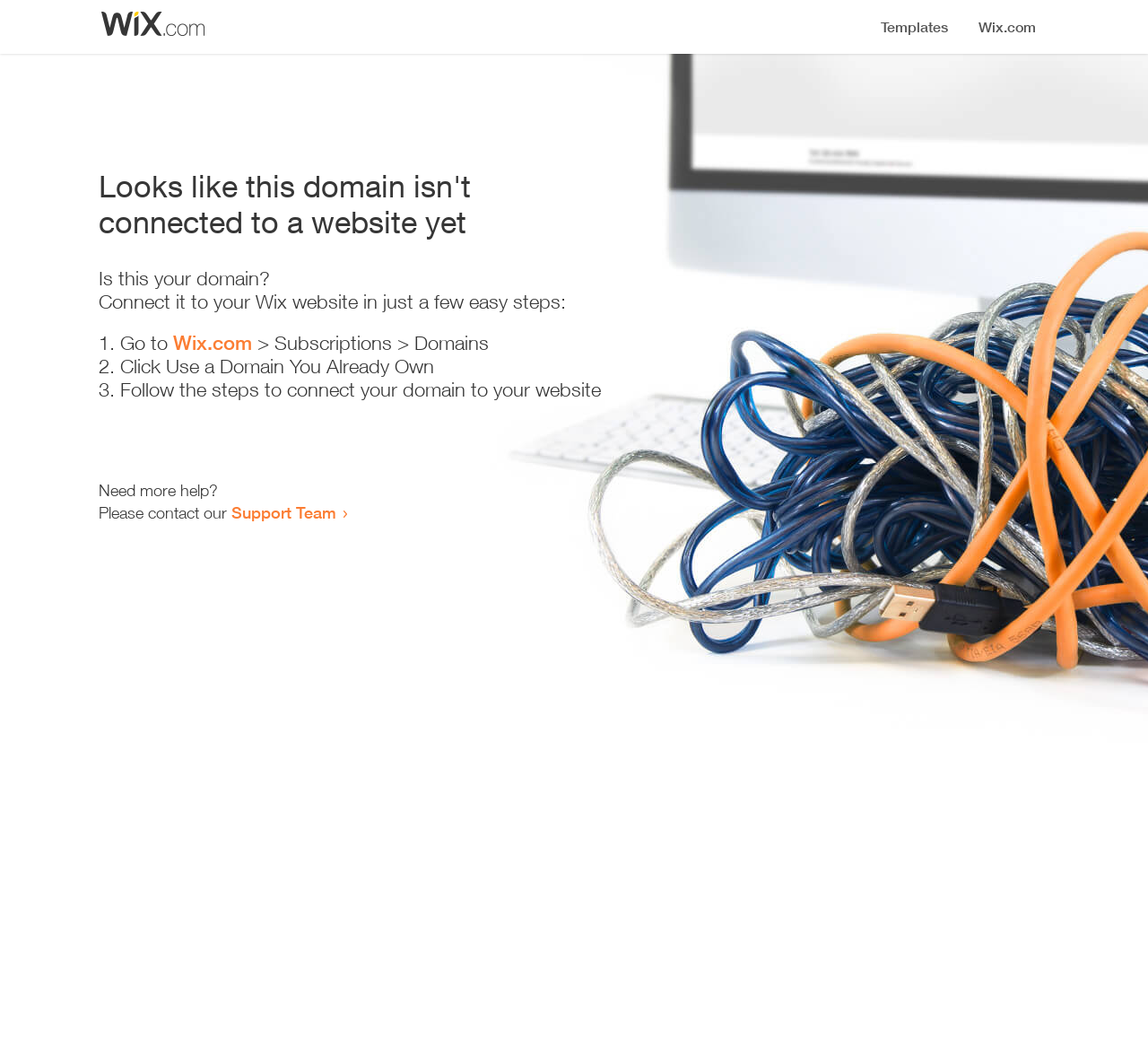How many steps are required to connect the domain to a website?
Please give a detailed and elaborate answer to the question.

The webpage provides a list of steps to connect the domain to a website, and there are three list markers '1.', '2.', and '3.' indicating that three steps are required.